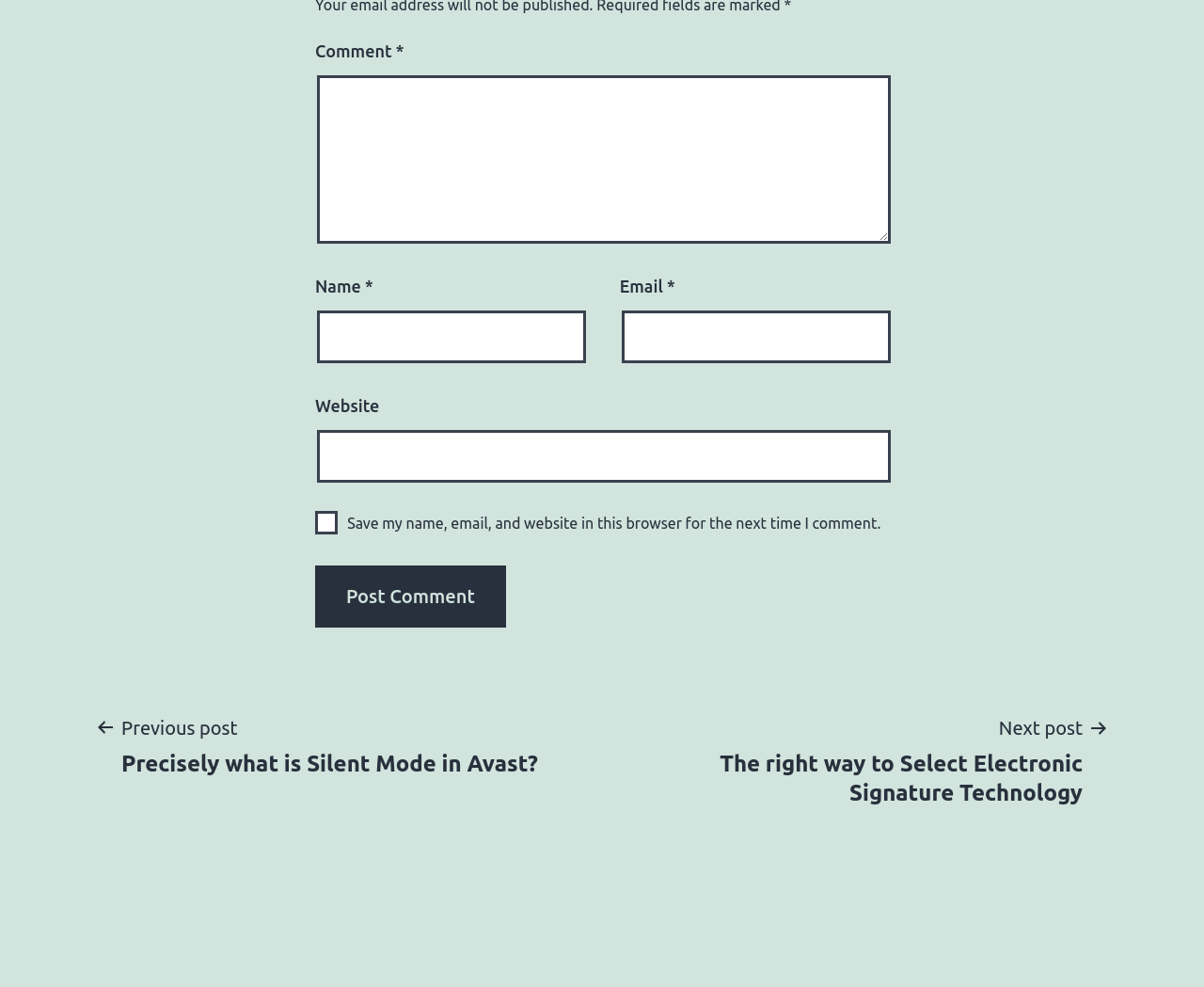Highlight the bounding box of the UI element that corresponds to this description: "parent_node: Name * name="author"".

[0.263, 0.314, 0.487, 0.368]